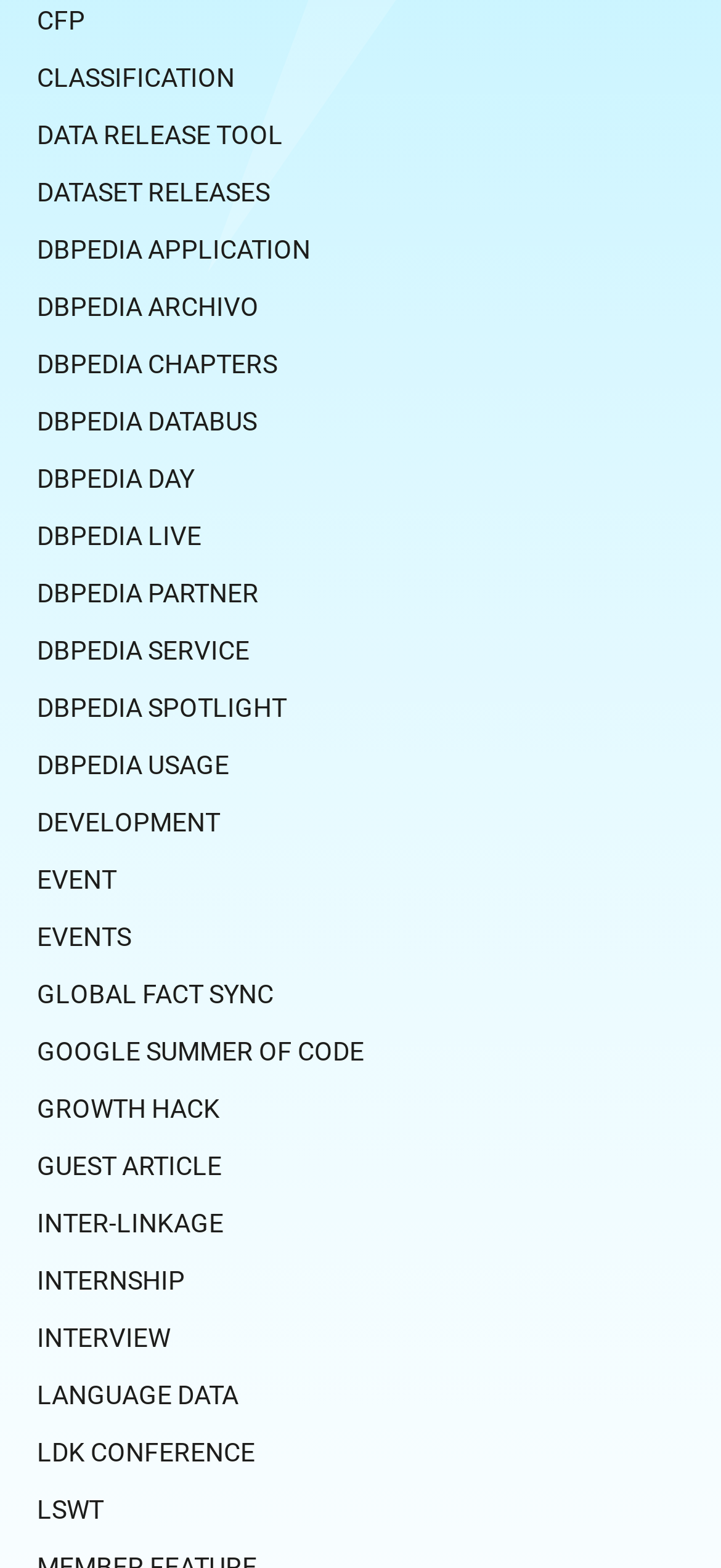Find and provide the bounding box coordinates for the UI element described here: "development". The coordinates should be given as four float numbers between 0 and 1: [left, top, right, bottom].

[0.051, 0.514, 0.305, 0.533]